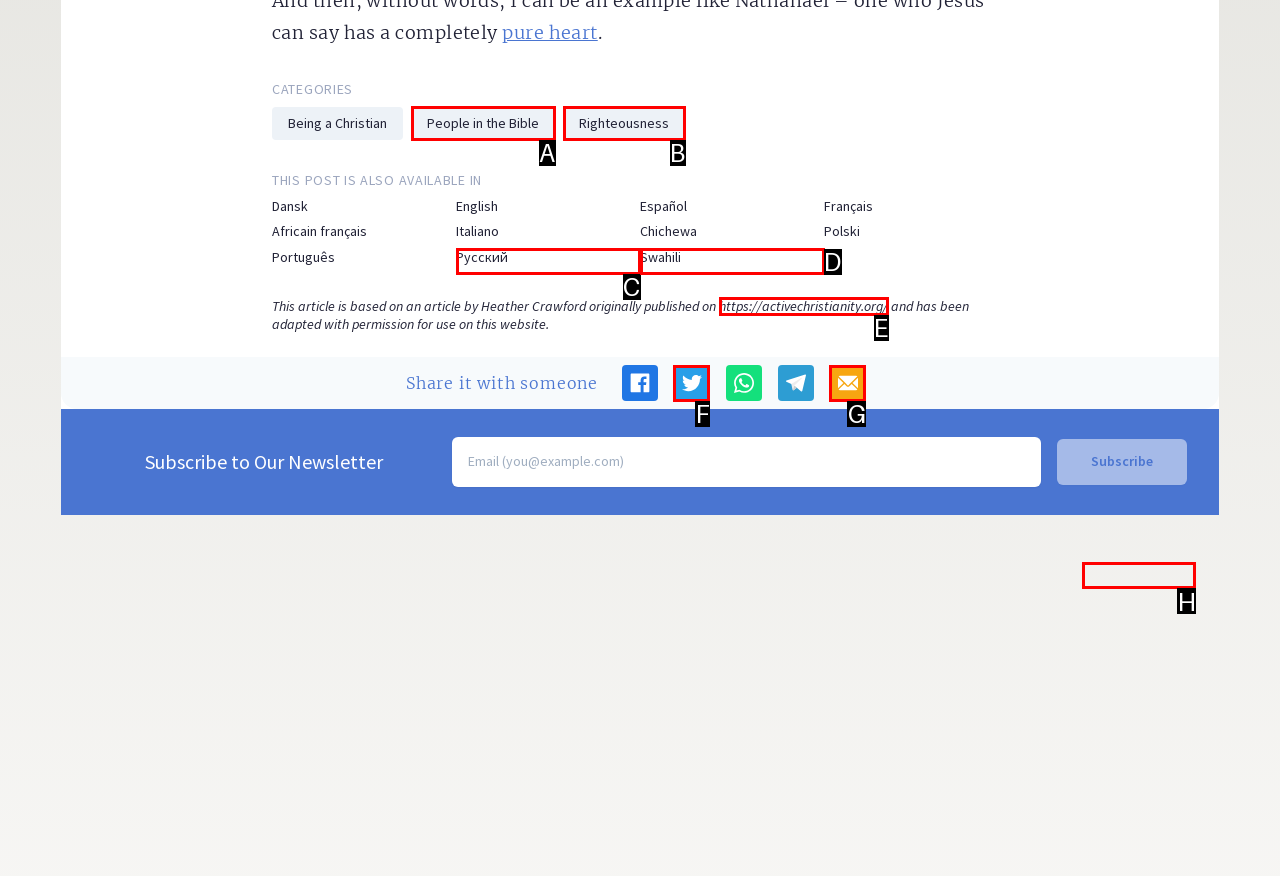Which option should I select to accomplish the task: Click on the 'Show more' link? Respond with the corresponding letter from the given choices.

H